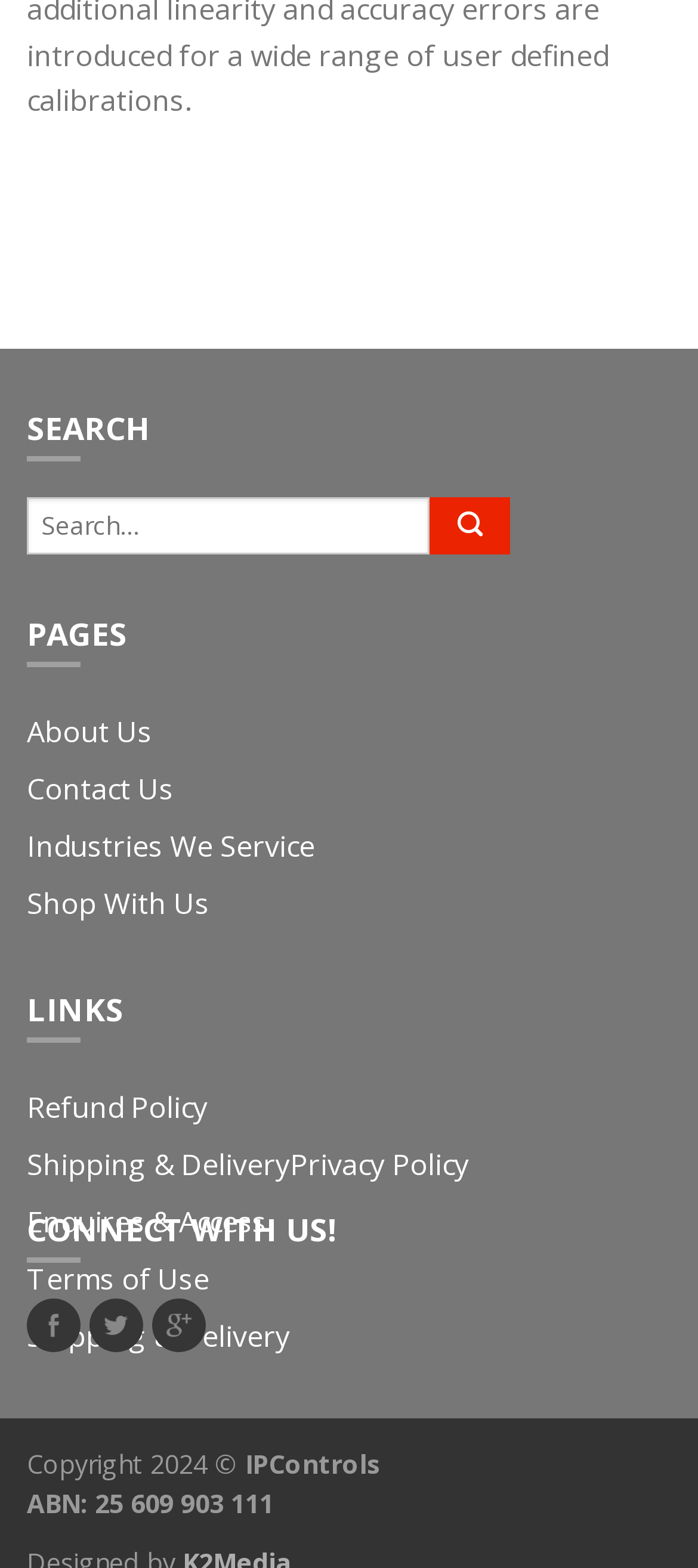What is the copyright year?
Provide a concise answer using a single word or phrase based on the image.

2024